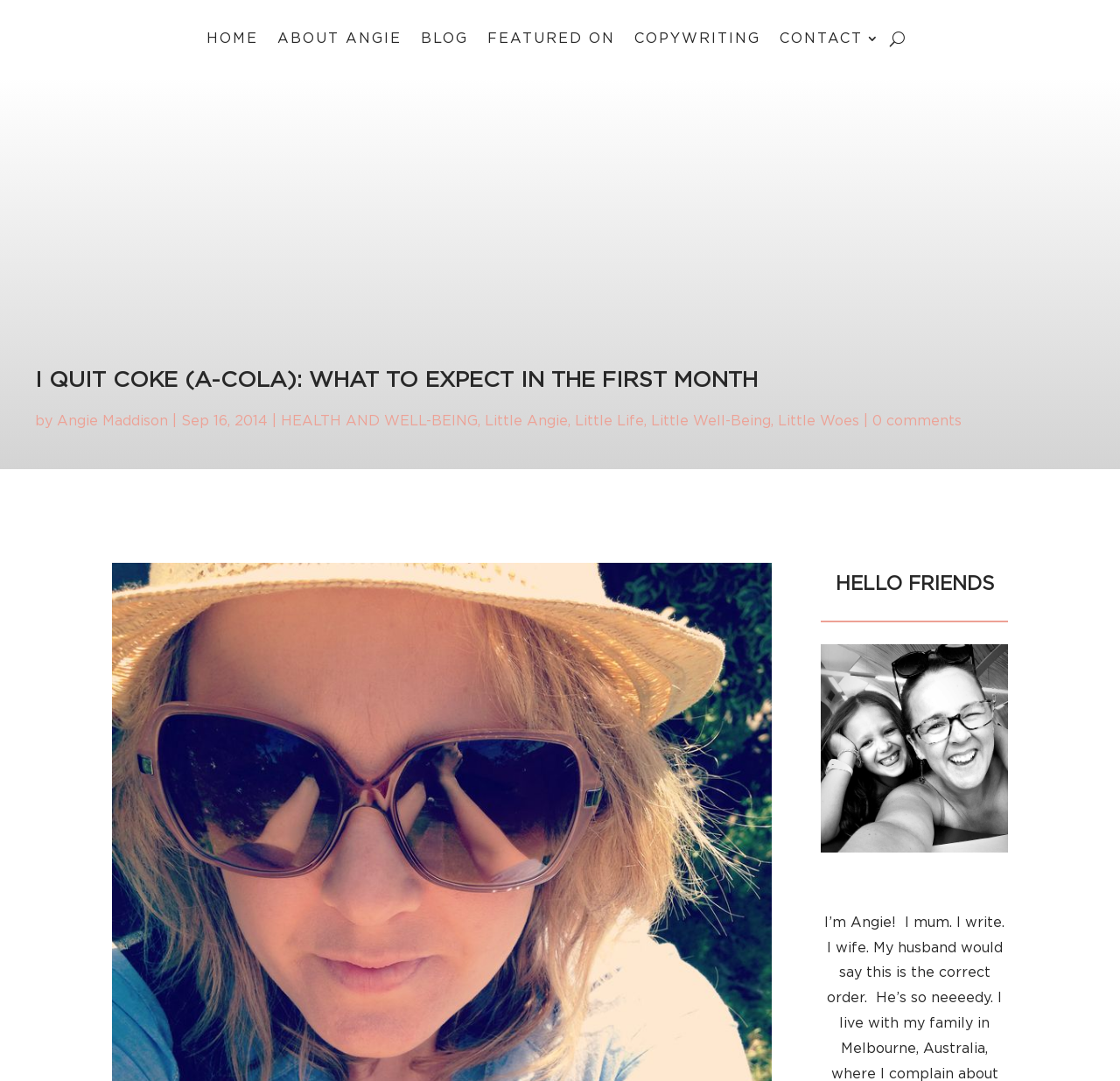Illustrate the webpage with a detailed description.

This webpage is a blog post titled "I Quit Coke (a-cola): what to expect in the first month" by Angie Maddison. At the top, there is a navigation menu with six links: "HOME", "ABOUT ANGIE", "BLOG", "FEATURED ON", "COPYWRITING", and "CONTACT 3", aligned horizontally across the page. To the right of the navigation menu, there is a button labeled "U". 

Below the navigation menu, the title of the blog post is displayed prominently, followed by the author's name, "Angie Maddison", and the date "Sep 16, 2014". Underneath, there are five category links: "HEALTH AND WELL-BEING", "Little Angie", "Little Life", "Little Well-Being", and "Little Woes", separated by commas and vertical lines. 

To the right of the category links, there is a link labeled "0 comments". Below this section, there is a large heading that reads "HELLO FRIENDS". Underneath, there is an advertisement section with an image and a link labeled "advertisement".